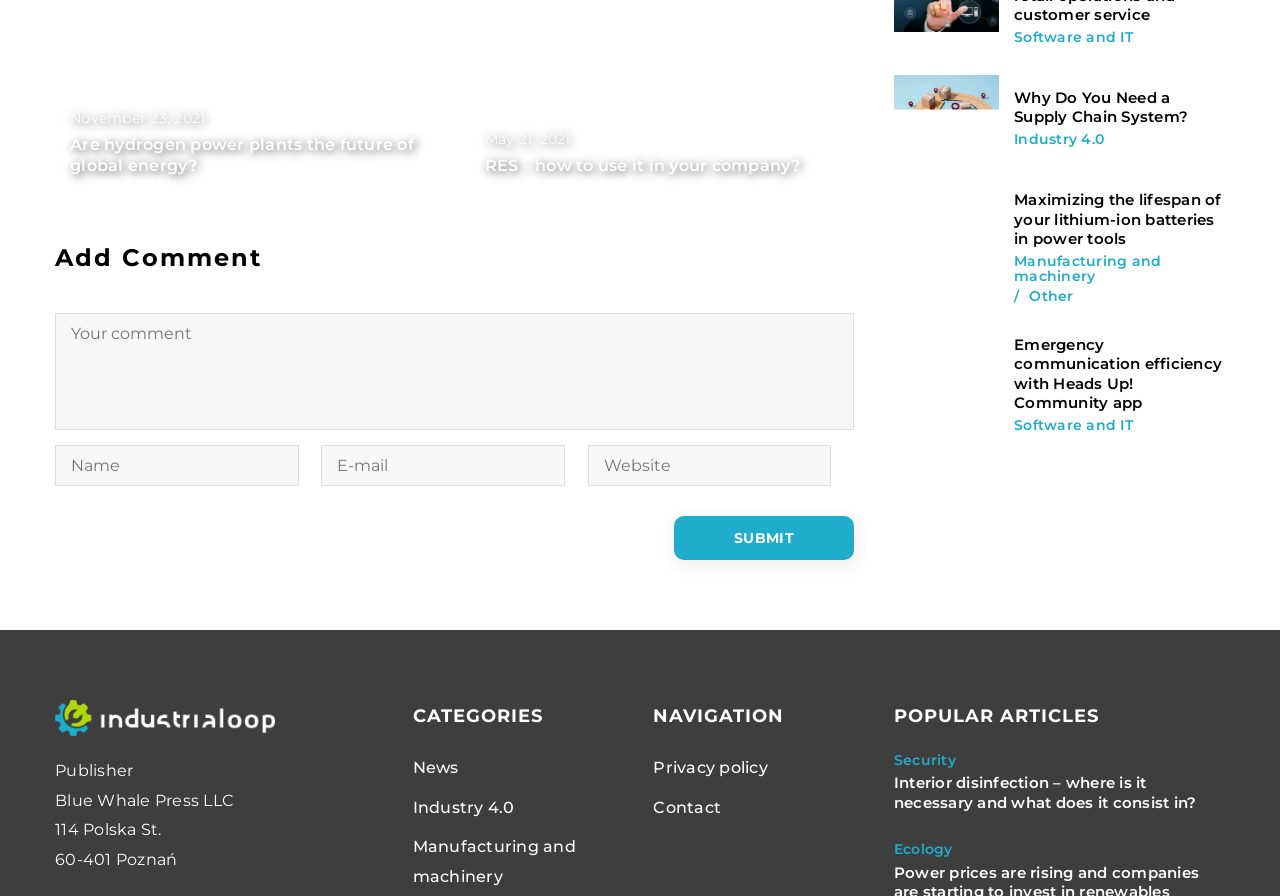Bounding box coordinates are specified in the format (top-left x, top-left y, bottom-right x, bottom-right y). All values are floating point numbers bounded between 0 and 1. Please provide the bounding box coordinate of the region this sentence describes: Manufacturing and machinery

[0.322, 0.934, 0.45, 0.989]